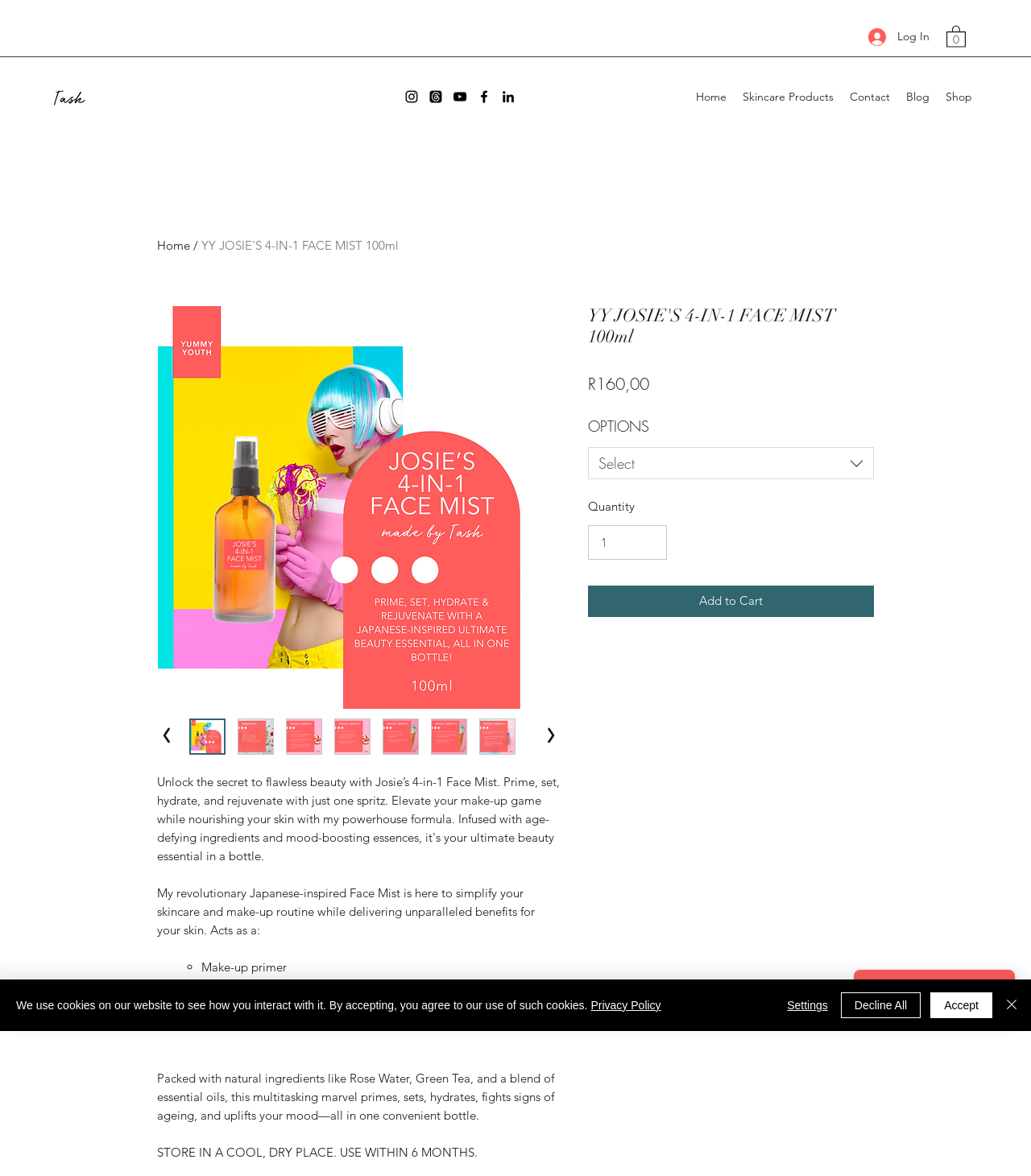Please locate the clickable area by providing the bounding box coordinates to follow this instruction: "Go to the Home page".

[0.667, 0.072, 0.712, 0.092]